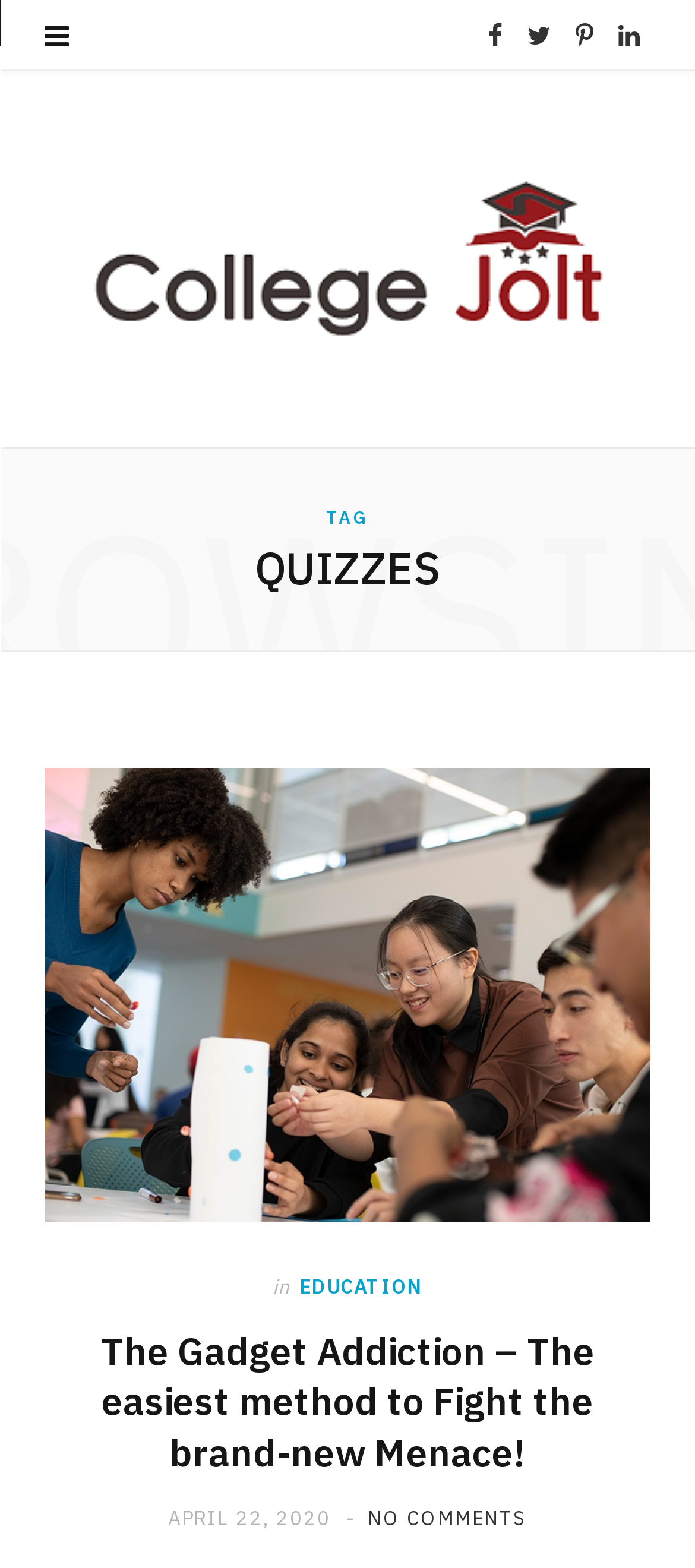How many comments are there on the first quiz?
Give a single word or phrase answer based on the content of the image.

NO COMMENTS